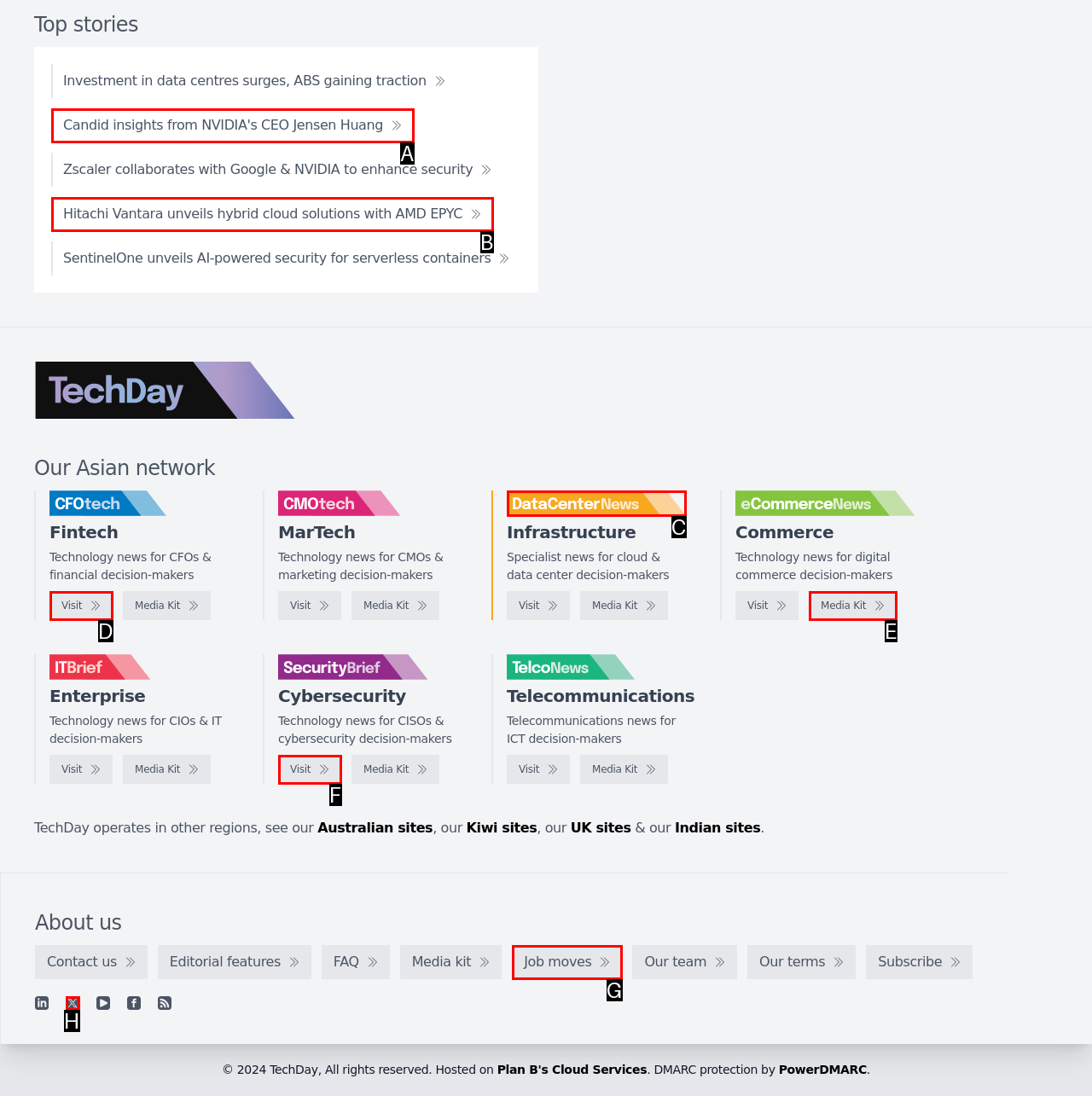Identify the correct letter of the UI element to click for this task: Read about Candid insights from NVIDIA's CEO Jensen Huang
Respond with the letter from the listed options.

A